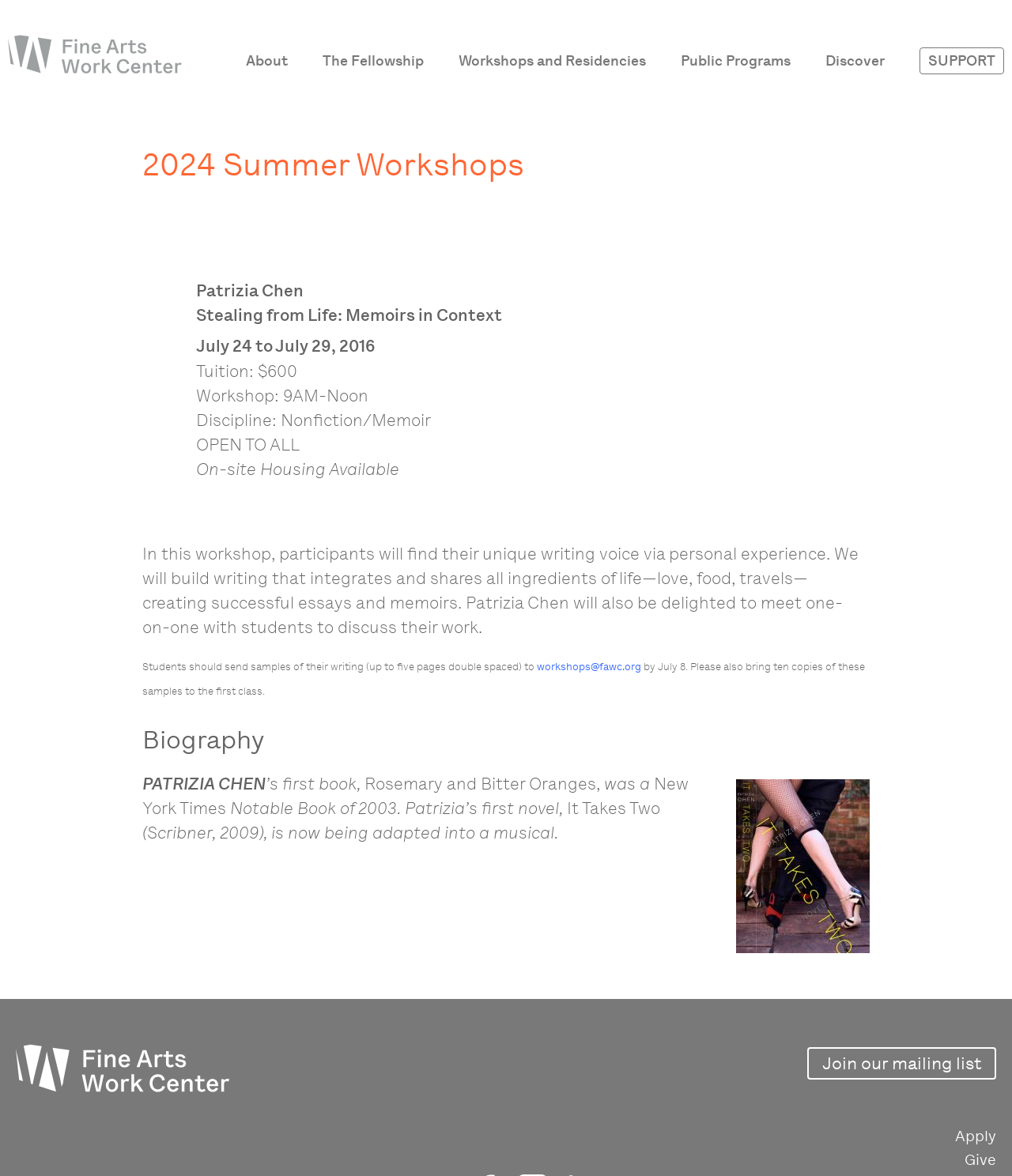Please specify the bounding box coordinates of the area that should be clicked to accomplish the following instruction: "Click SUPPORT link". The coordinates should consist of four float numbers between 0 and 1, i.e., [left, top, right, bottom].

[0.909, 0.04, 0.992, 0.063]